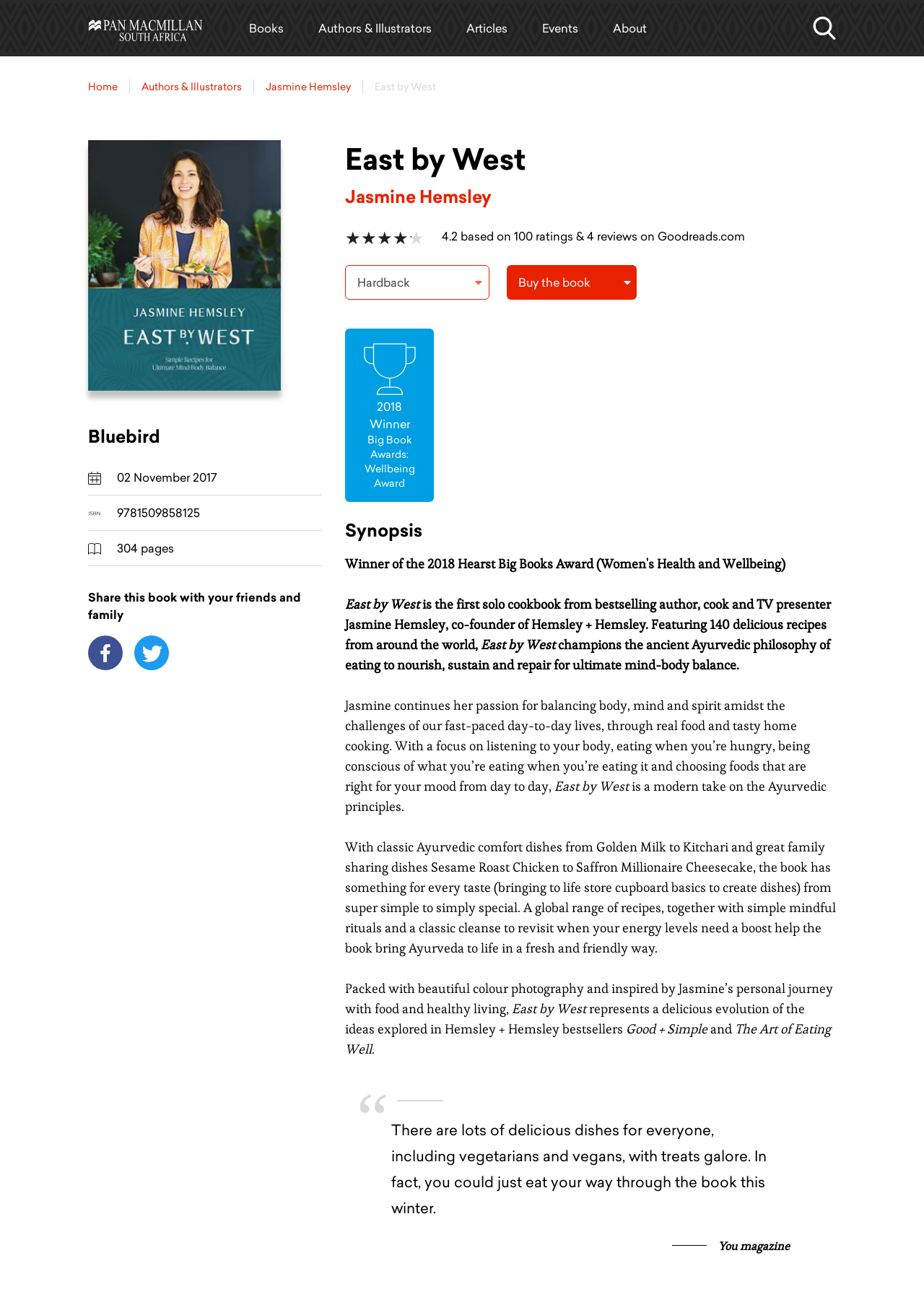What is the rating of the book?
Identify the answer in the screenshot and reply with a single word or phrase.

4.2